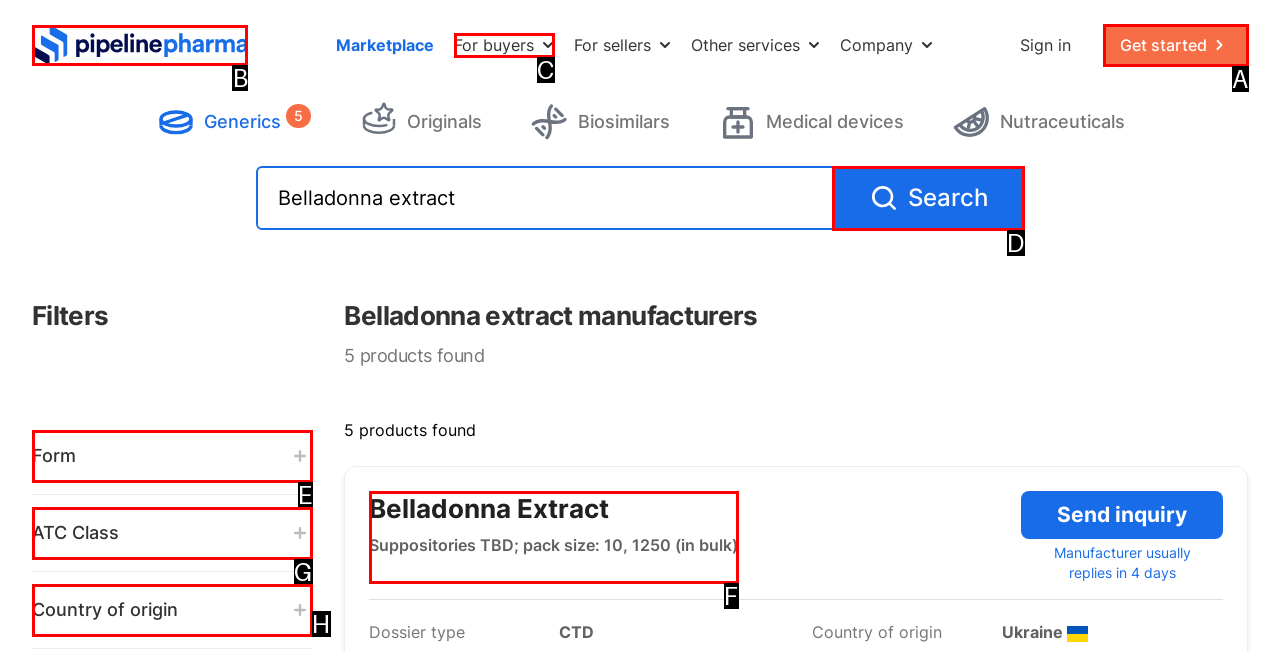Identify the correct UI element to click to follow this instruction: Search for products
Respond with the letter of the appropriate choice from the displayed options.

D